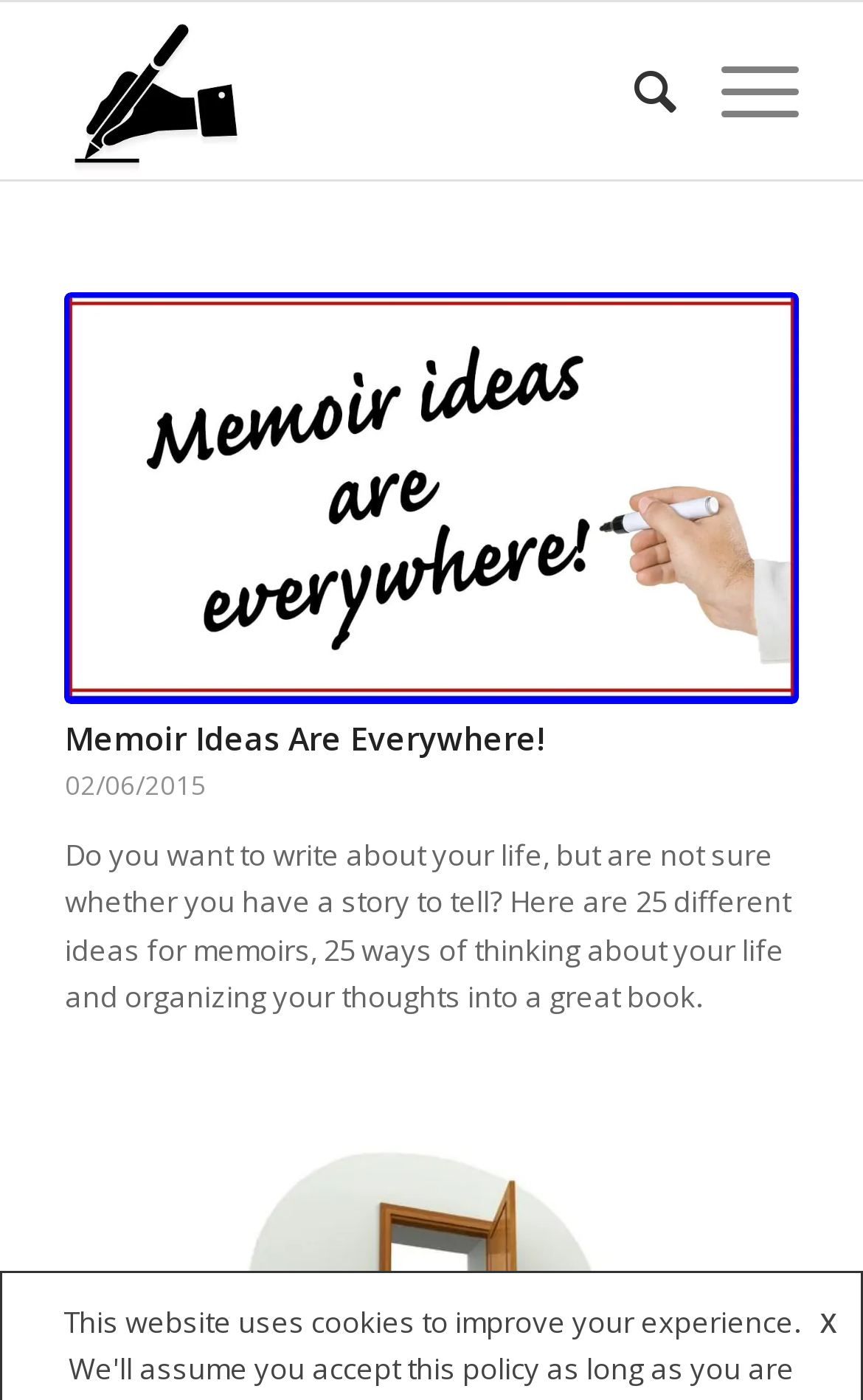How many menu items are there?
Please provide a full and detailed response to the question.

There are two menu items, 'Search' and 'Menu', which can be found at the top right of the webpage, inside the LayoutTable element.